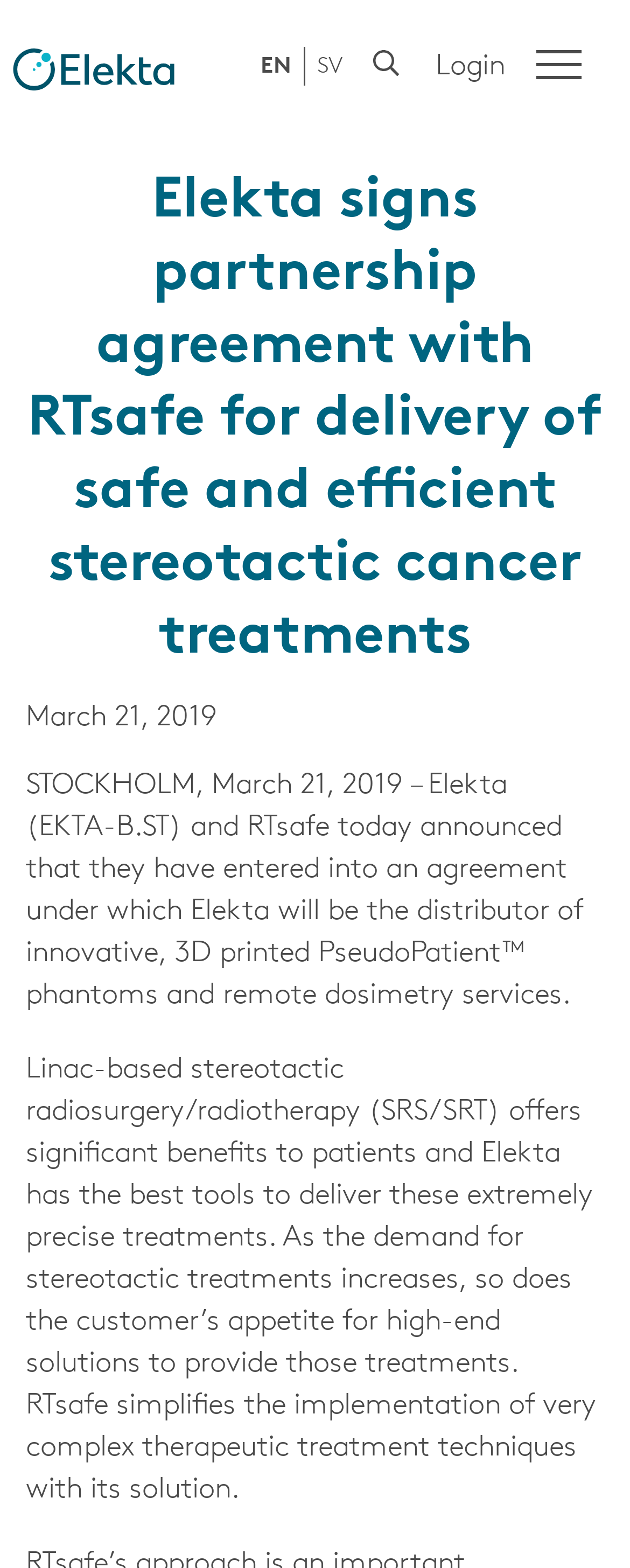What is the purpose of RTsafe's solution?
Ensure your answer is thorough and detailed.

I found the purpose of RTsafe's solution by reading the text 'RTsafe simplifies the implementation of very complex therapeutic treatment techniques with its solution.' which is located in the main content of the webpage.